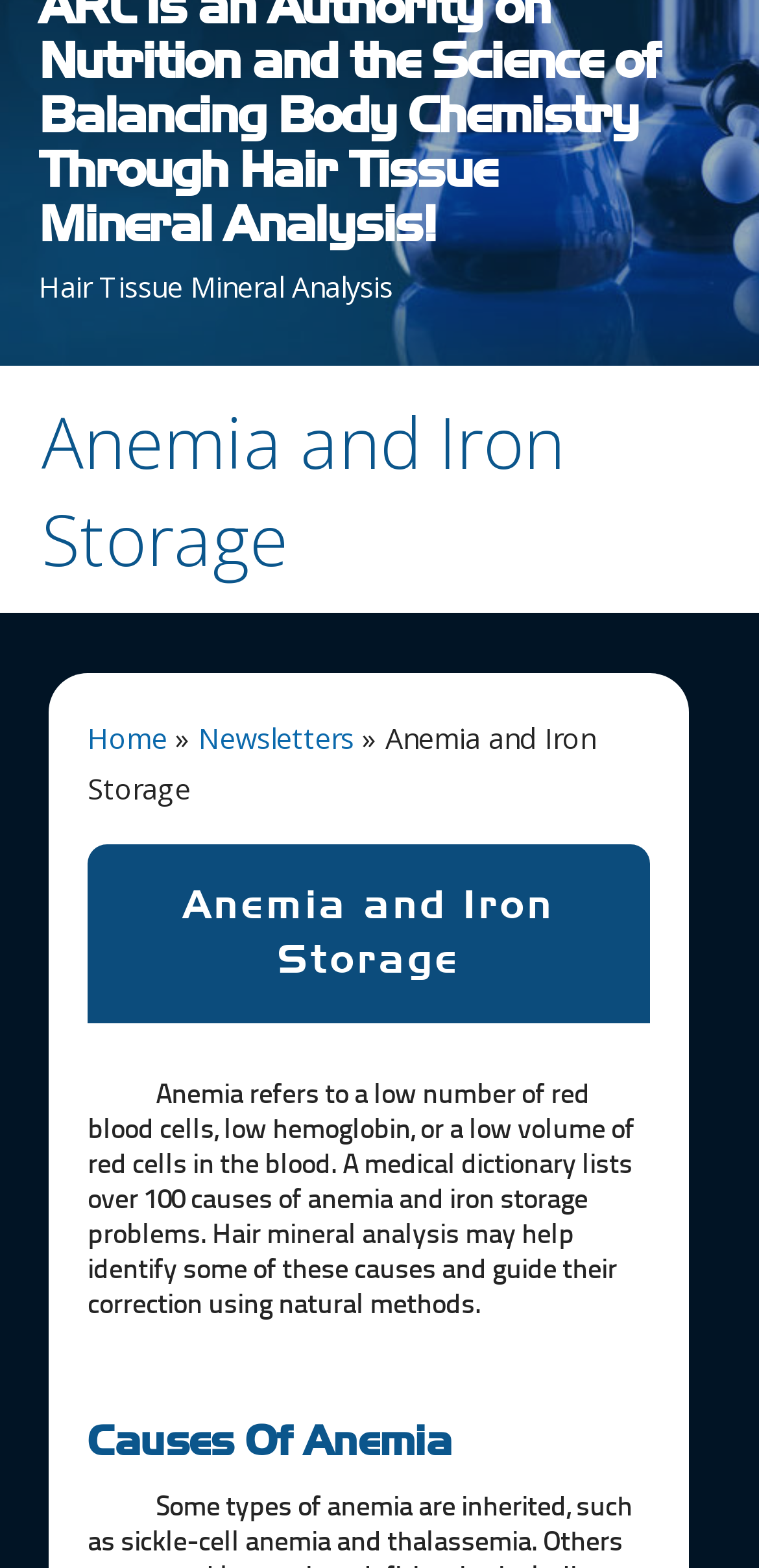Identify the bounding box coordinates for the UI element described as follows: "commercial cleaning". Ensure the coordinates are four float numbers between 0 and 1, formatted as [left, top, right, bottom].

None